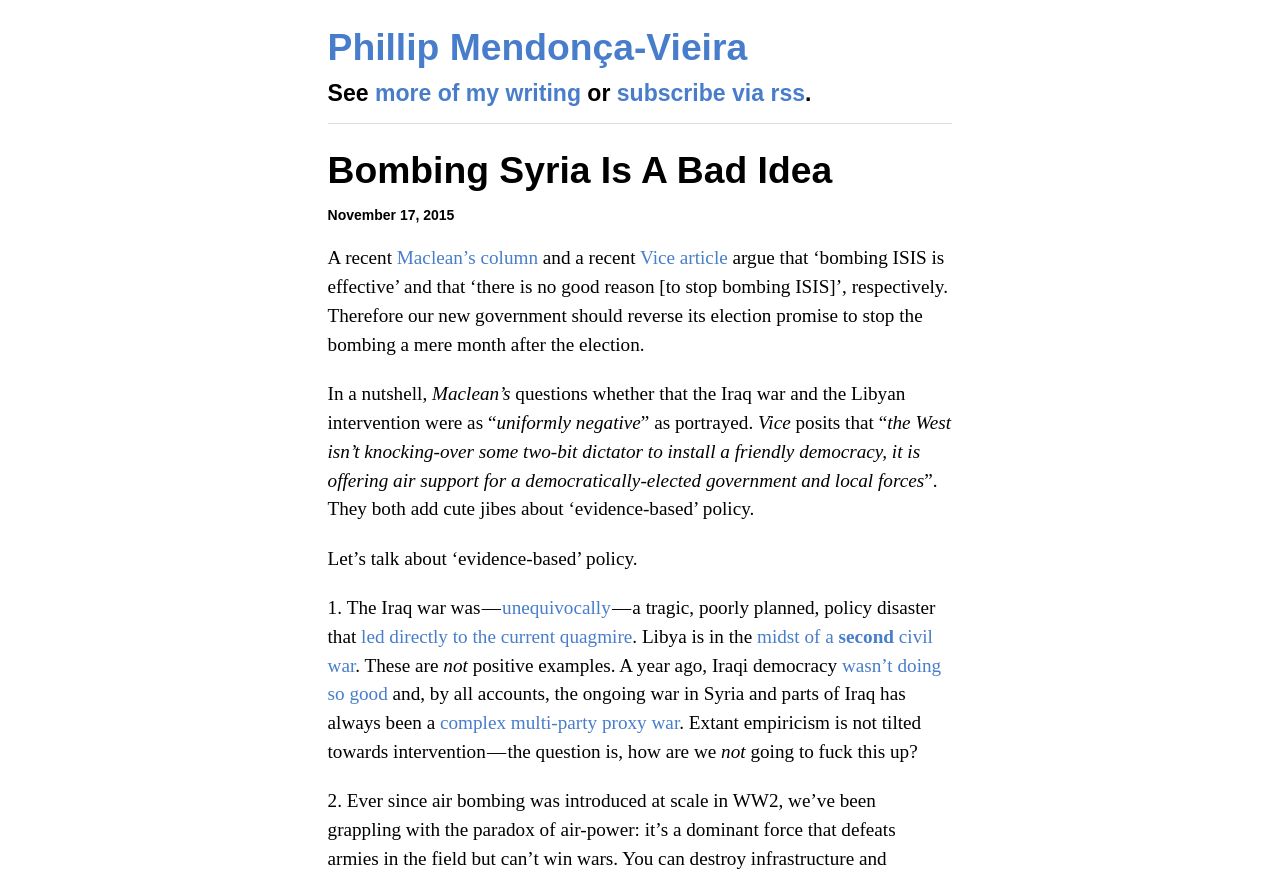What is the topic of the article?
Carefully examine the image and provide a detailed answer to the question.

The topic of the article can be inferred from the heading element with the text 'Bombing Syria Is A Bad Idea' which is a link. This element is a prominent heading on the webpage, indicating that it is the main topic of the article.